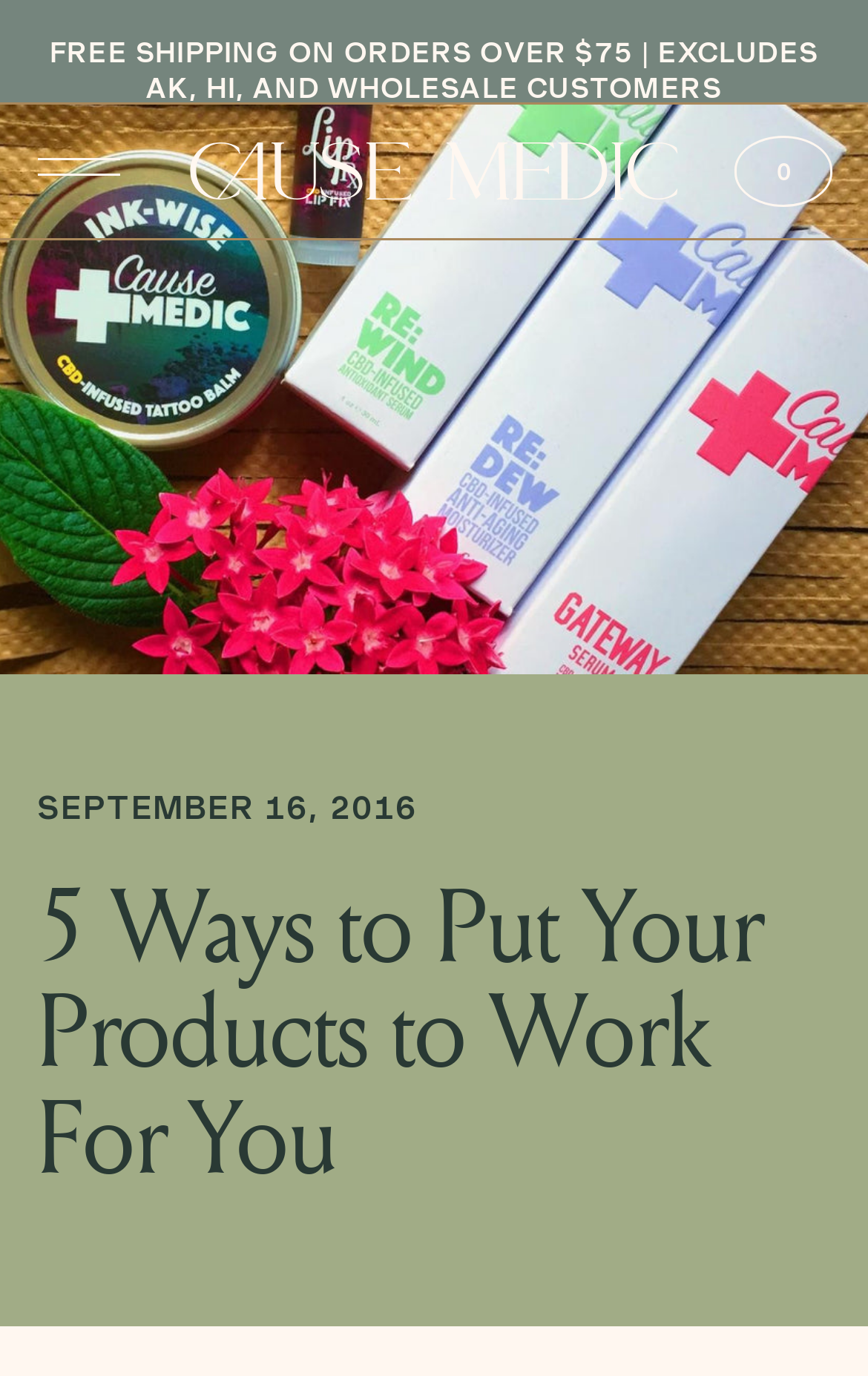Provide a brief response to the question below using a single word or phrase: 
What is the date of the article?

SEPTEMBER 16, 2016